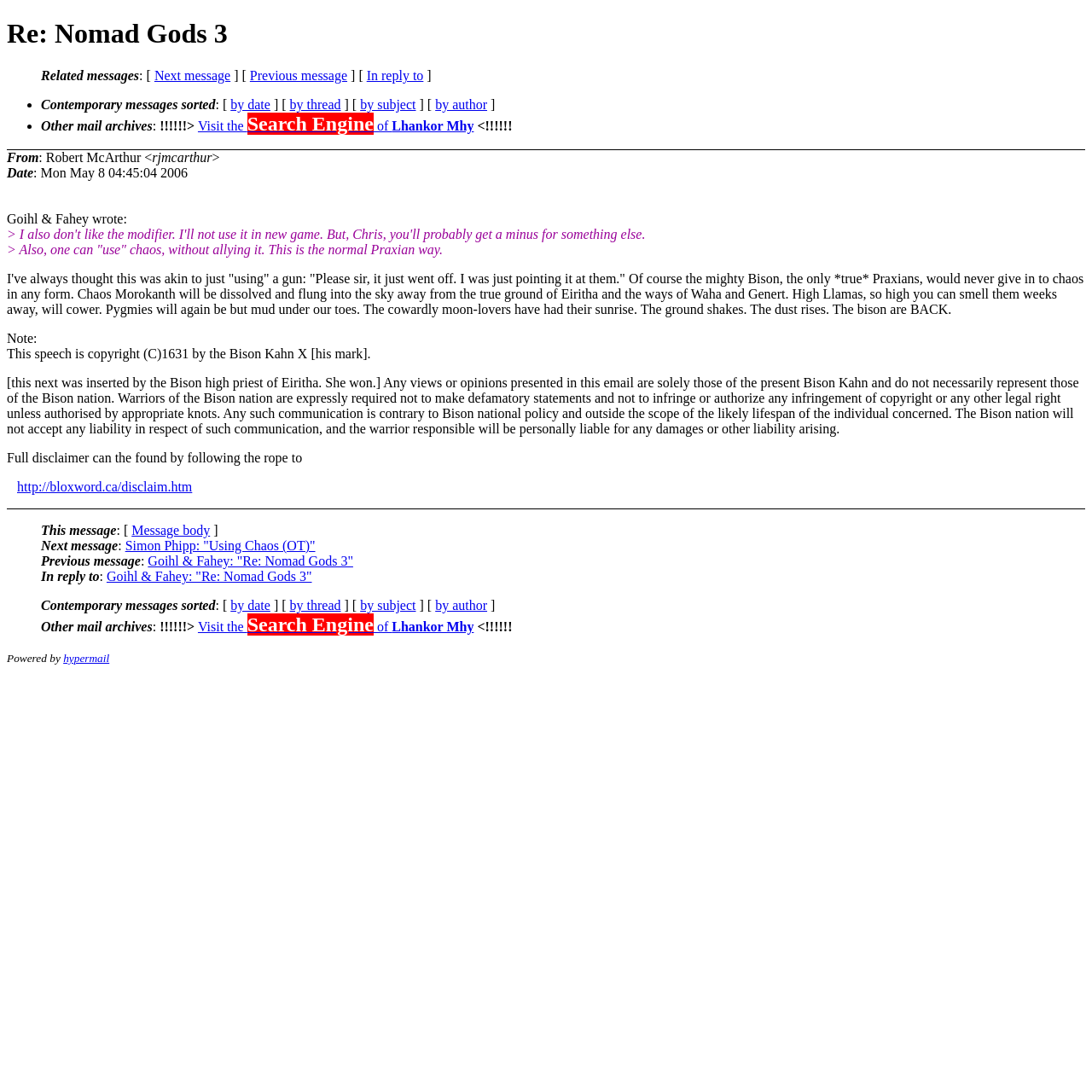Respond concisely with one word or phrase to the following query:
What is the date of the email?

Mon May 8 04:45:04 2006